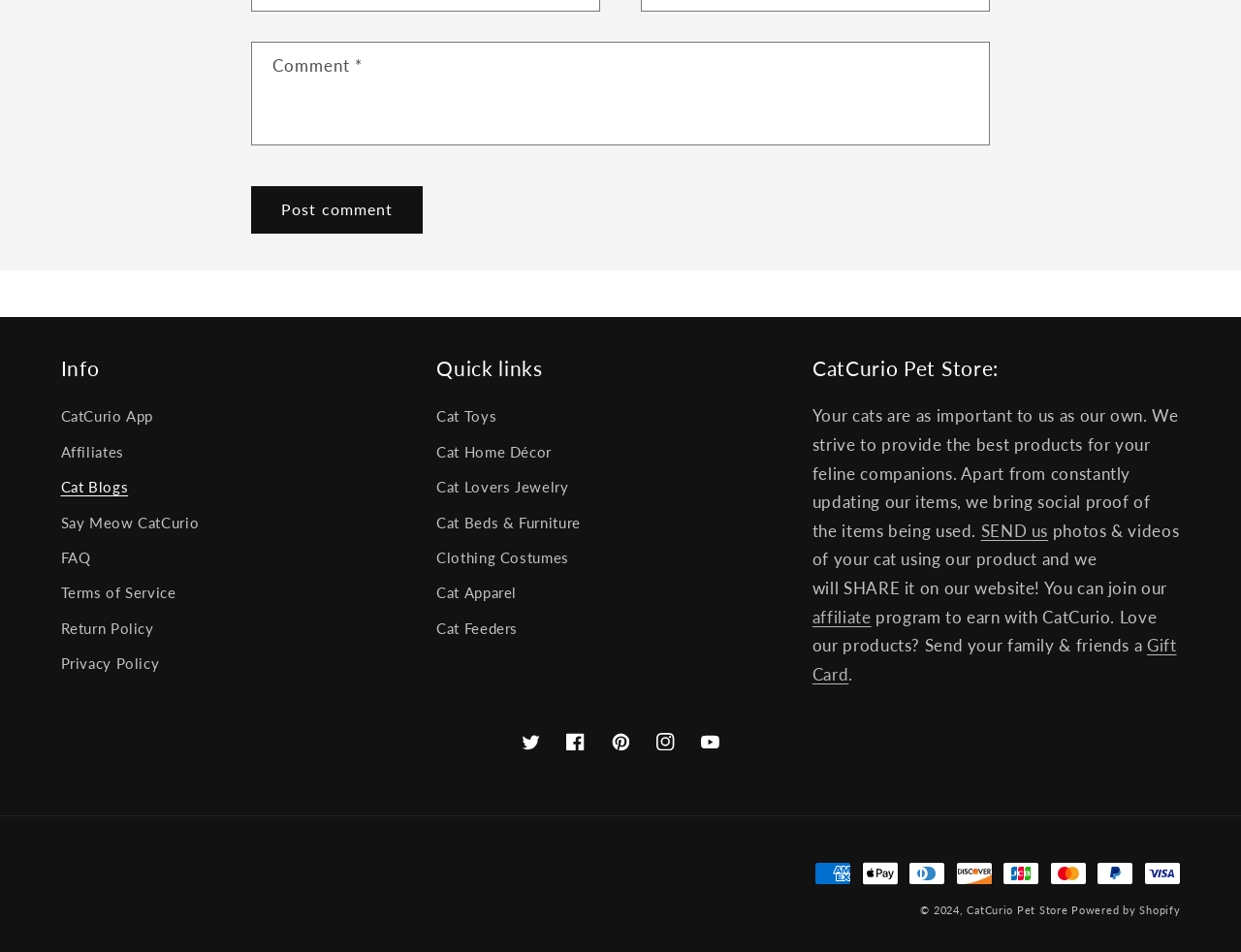Please identify the bounding box coordinates of the clickable area that will fulfill the following instruction: "post a comment". The coordinates should be in the format of four float numbers between 0 and 1, i.e., [left, top, right, bottom].

[0.202, 0.196, 0.341, 0.246]